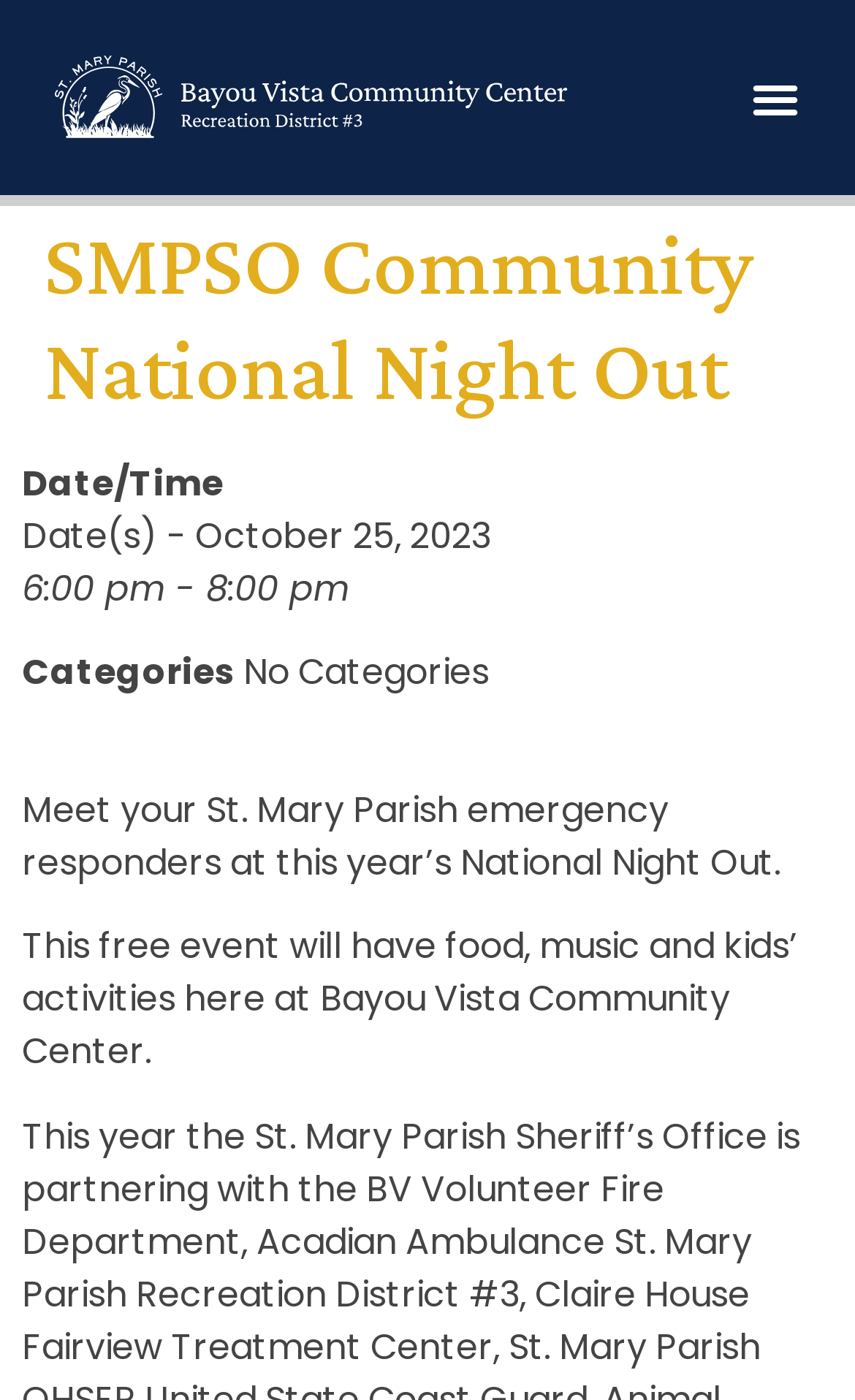What activities are available for kids at the National Night Out event?
Please provide a comprehensive answer based on the contents of the image.

I found the information about kids' activities by reading the description of the event, which mentions 'kids' activities' as one of the things available at the event.